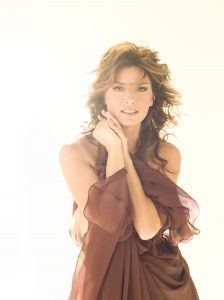What is the texture of Shania Twain's hair?
Answer the question with detailed information derived from the image.

The caption states that Shania Twain's hair is 'cascading in soft waves', which implies that her hair has a soft and wavy texture.